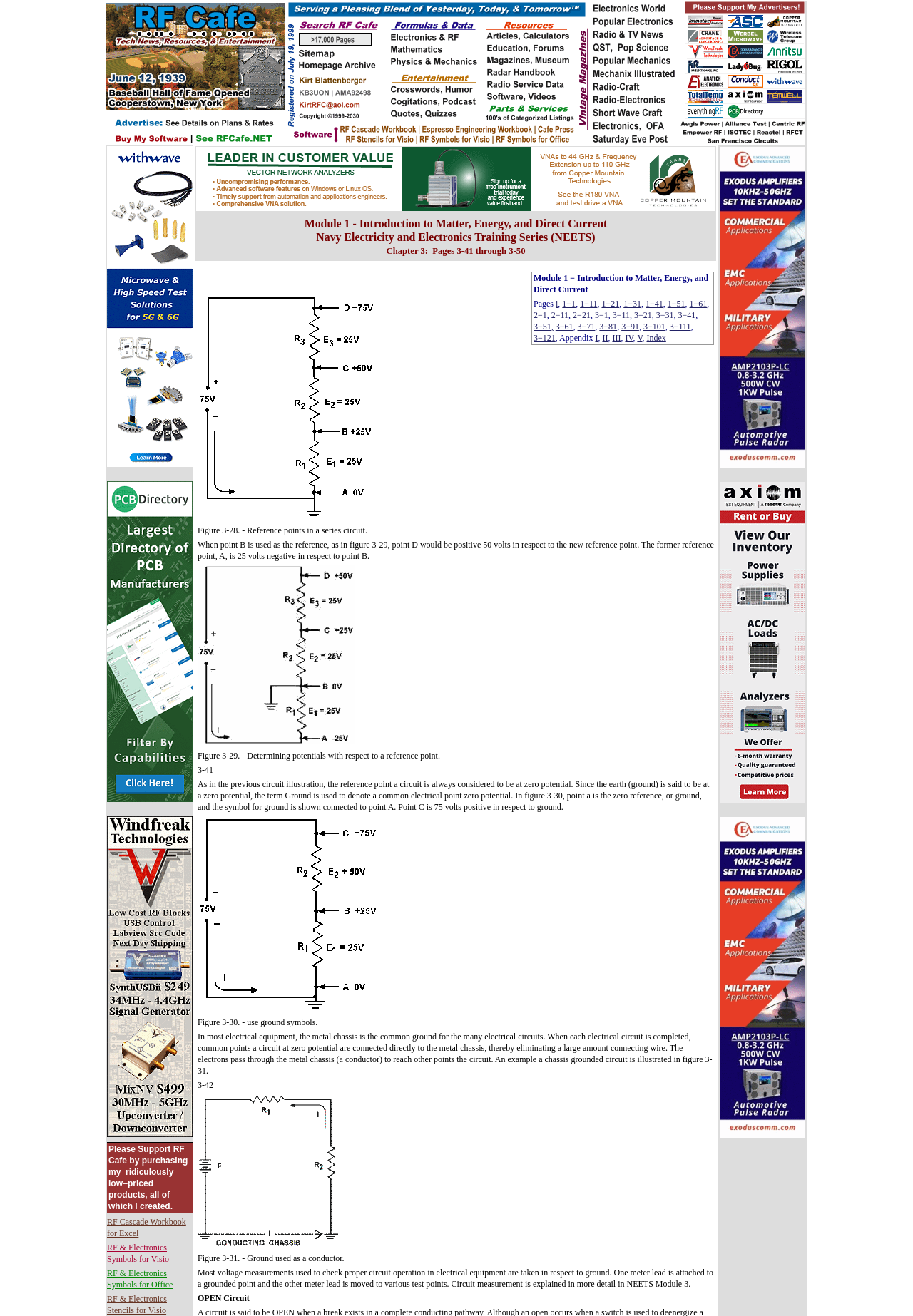Please indicate the bounding box coordinates for the clickable area to complete the following task: "Click the link to withwave microwave devices". The coordinates should be specified as four float numbers between 0 and 1, i.e., [left, top, right, bottom].

[0.117, 0.349, 0.211, 0.356]